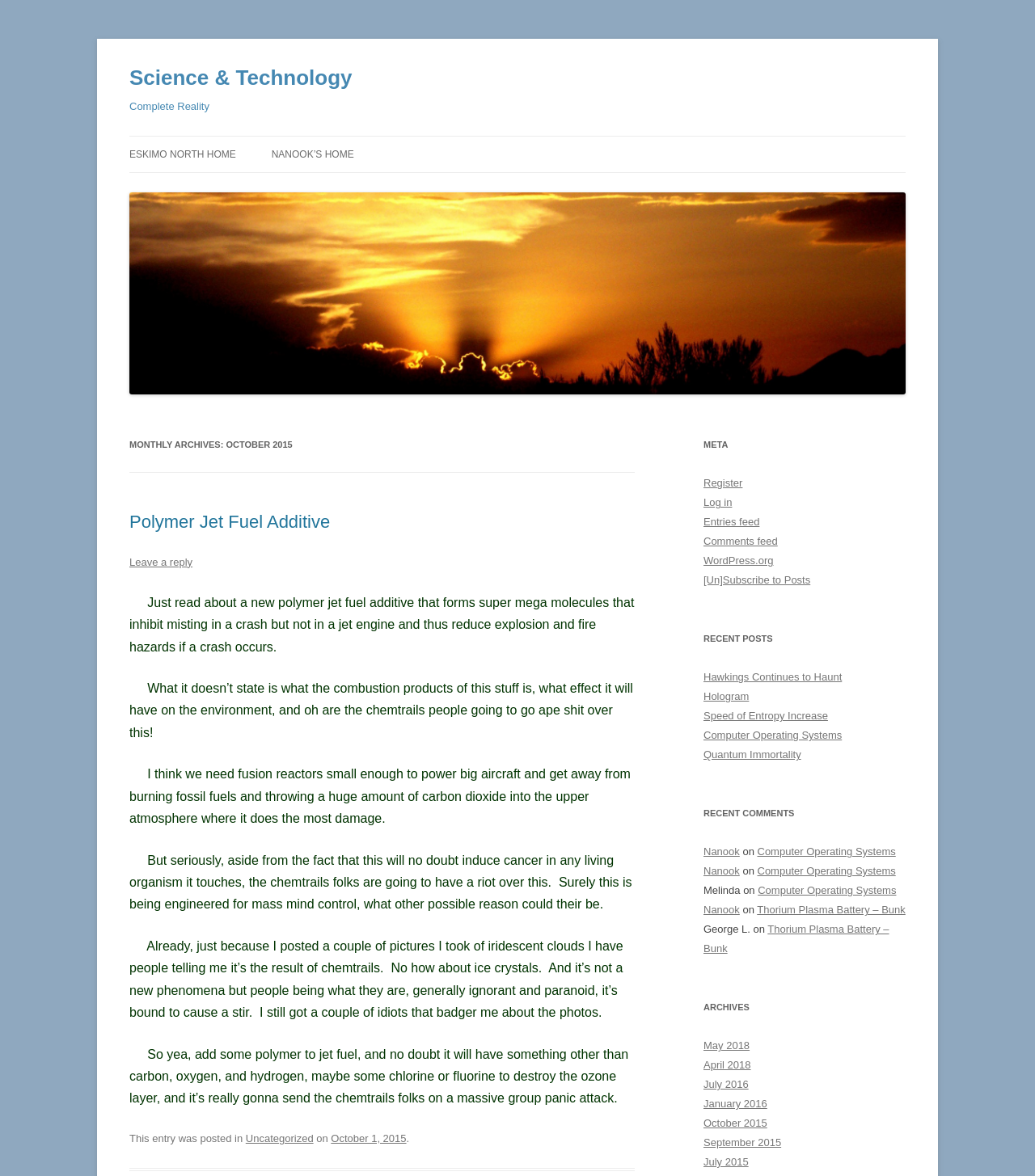Identify the bounding box coordinates for the region to click in order to carry out this instruction: "Read the 'MONTHLY ARCHIVES: OCTOBER 2015' heading". Provide the coordinates using four float numbers between 0 and 1, formatted as [left, top, right, bottom].

[0.125, 0.37, 0.613, 0.387]